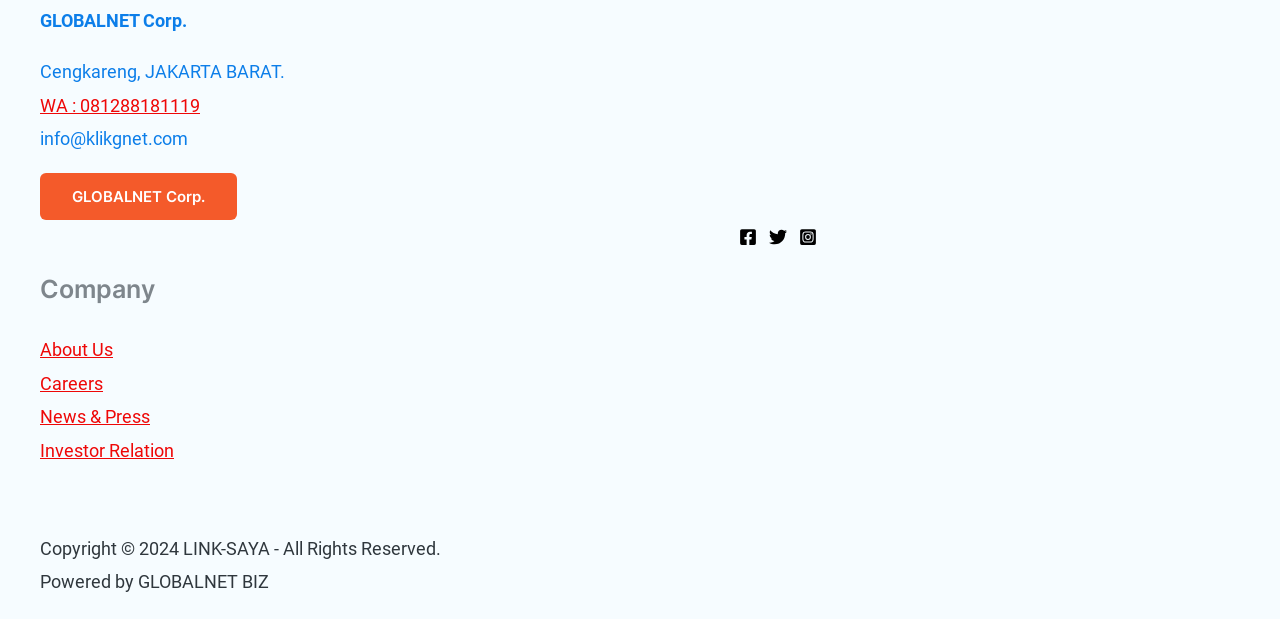Locate the bounding box coordinates of the area you need to click to fulfill this instruction: 'follow on Facebook'. The coordinates must be in the form of four float numbers ranging from 0 to 1: [left, top, right, bottom].

[0.577, 0.368, 0.591, 0.397]